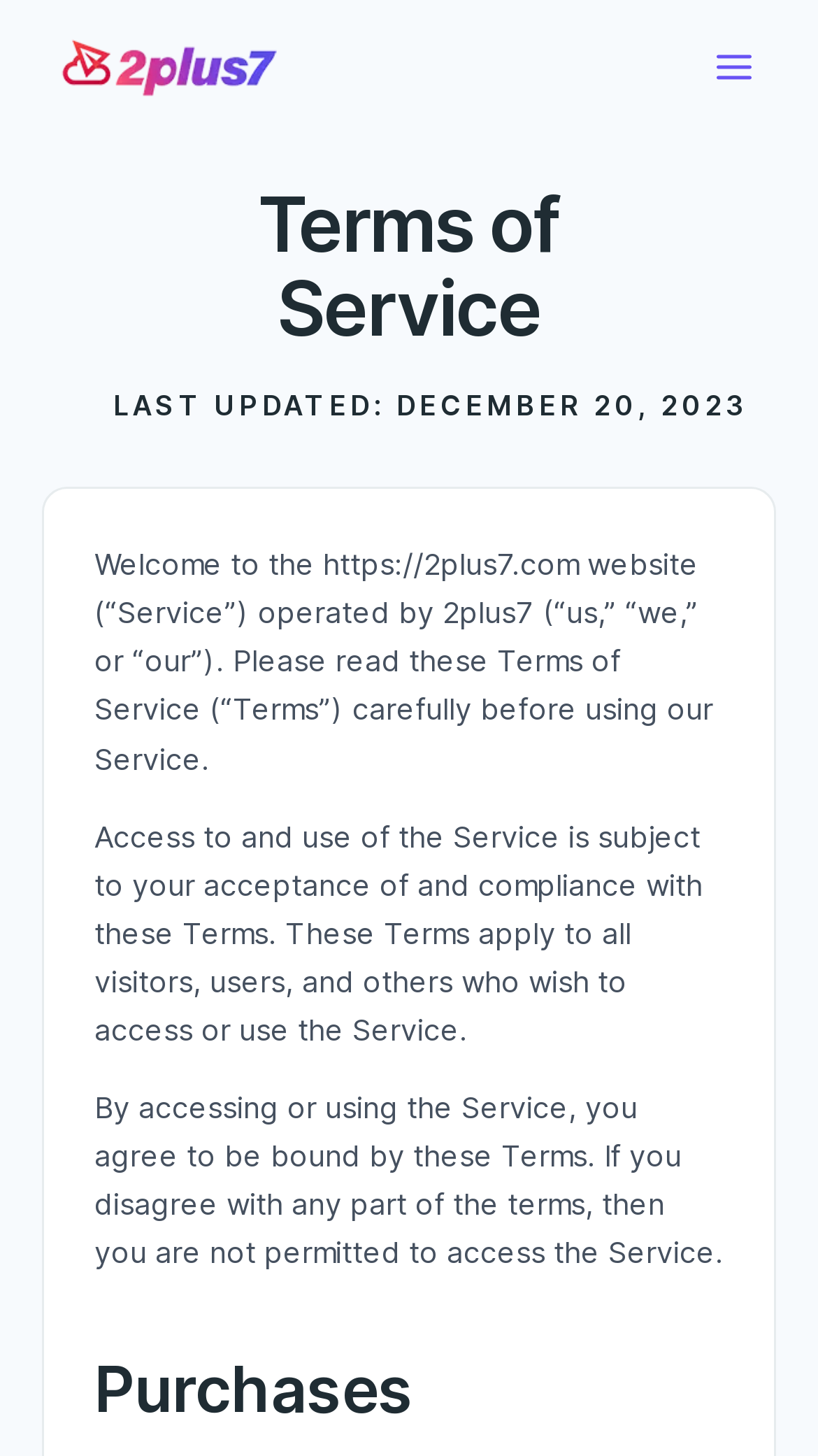Give a comprehensive overview of the webpage, including key elements.

The webpage is titled "Terms of Service - 2plus7" and features a 2plus7 logo at the top left corner. To the top right, there is a main menu button. Below the logo, there is a heading that reads "Terms of Service" followed by a subheading "LAST UPDATED: DECEMBER 20, 2023". 

A paragraph of text is located below the headings, which explains that the website is operated by 2plus7 and that users must read the terms of service carefully before using the service. This paragraph is followed by two more paragraphs of text, which outline the terms of service and the consequences of disagreeing with them.

Further down the page, there is a heading titled "Purchases". The main content of the webpage is organized in a vertical layout, with each section building upon the previous one. There are no images on the page aside from the 2plus7 logo and the image associated with the main menu button.